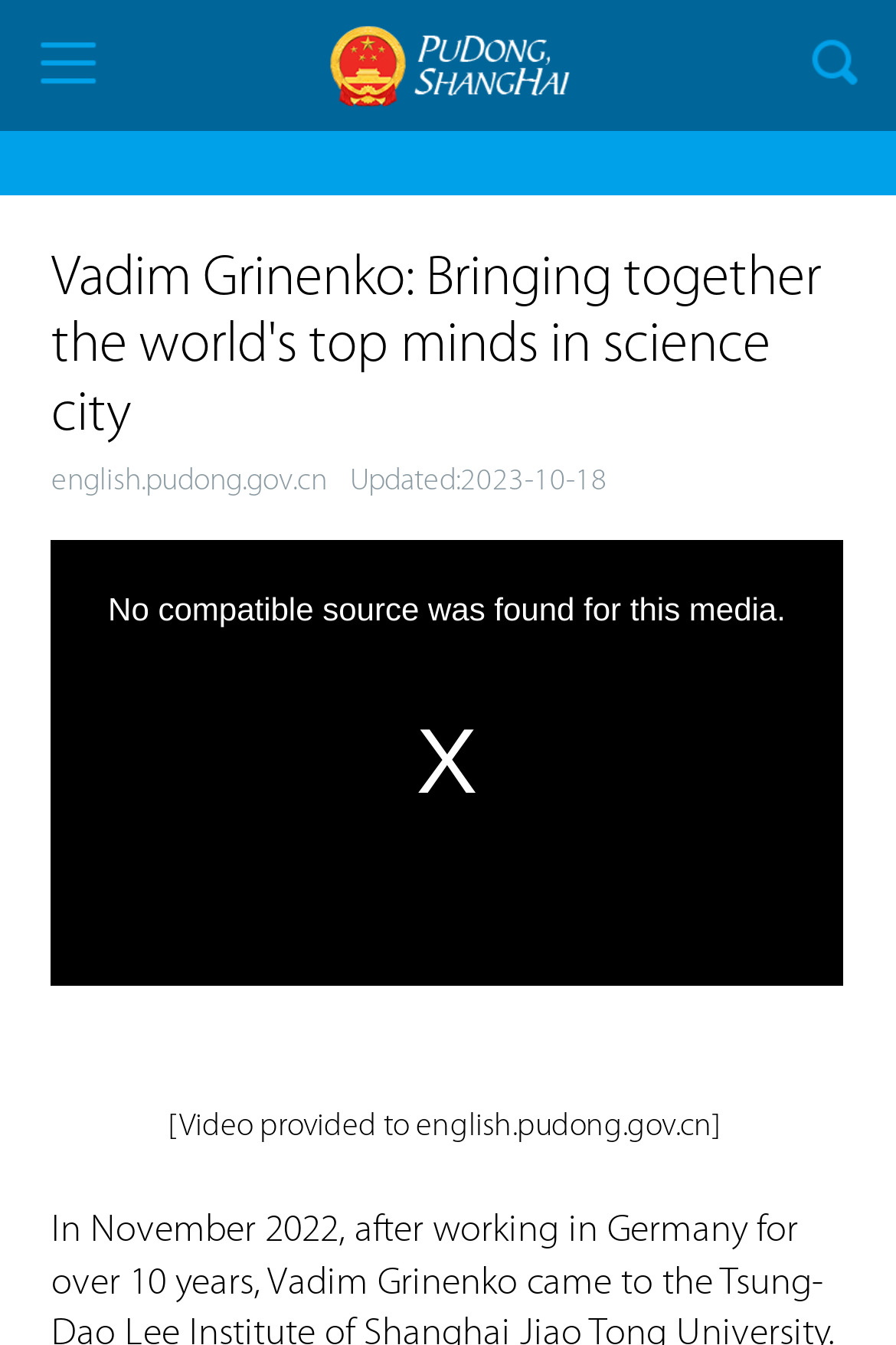Provide an in-depth caption for the webpage.

The webpage is about Vadim Grinenko, a scientist who joined the Tsung-Dao Lee Institute of Shanghai Jiao Tong University in November 2022. At the top of the page, there is a heading with a link and an image, which appears to be a logo or a profile picture of Vadim Grinenko. Below this heading, there are two links, "Nav" on the left and "Search" on the right, which are likely navigation and search functionality.

The main content of the page is a heading that repeats the title "Vadim Grinenko: Bringing together the world's top minds in science city". Below this heading, there are two lines of text, one indicating the website URL "english.pudong.gov.cn" and the other showing the update date "2023-10-18".

The majority of the page is occupied by an iframe, which likely contains the main content of the page, such as an article or a video about Vadim Grinenko. At the bottom of the page, there is a static text indicating that the video is provided to english.pudong.gov.cn. Overall, the page appears to be a profile or an article about Vadim Grinenko's work and achievements.